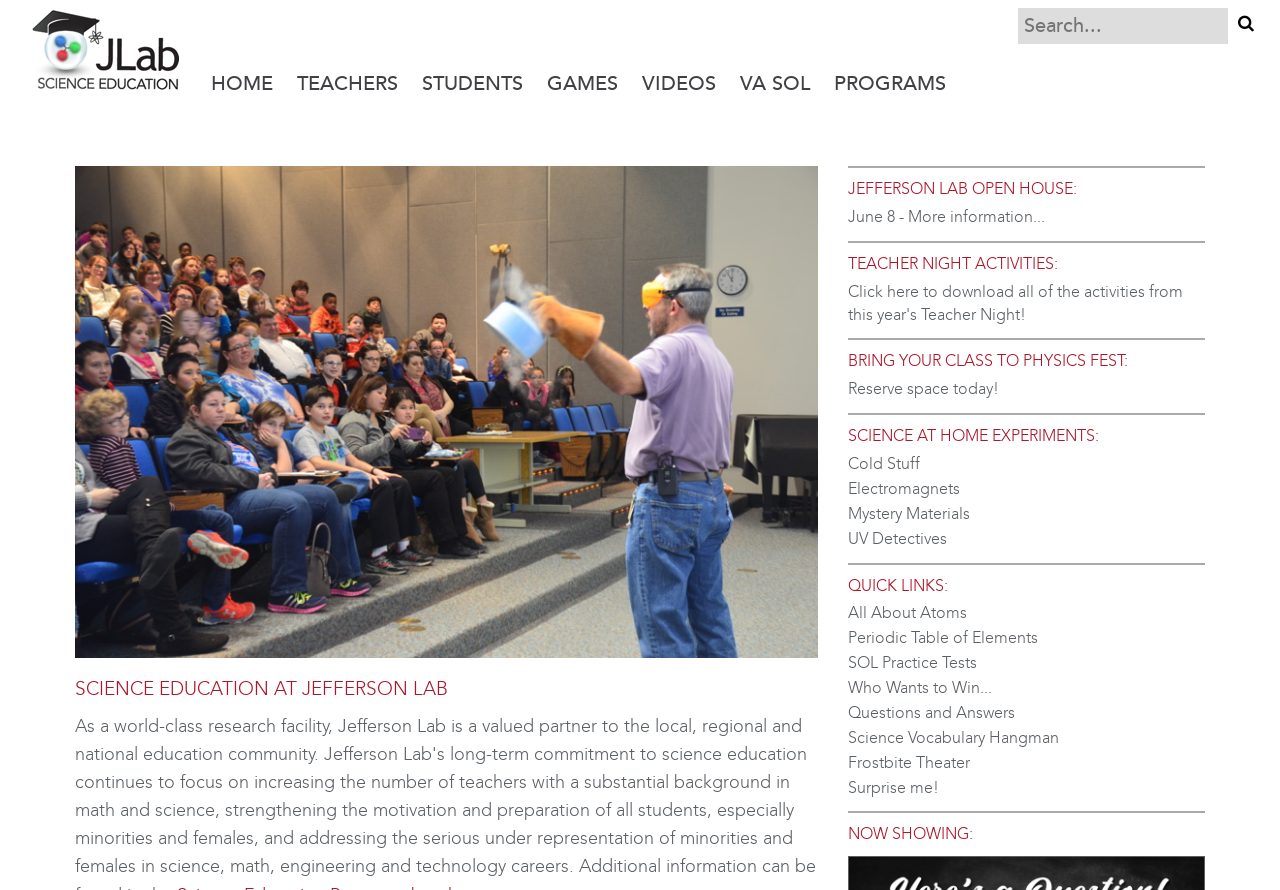Please provide the bounding box coordinate of the region that matches the element description: SOL Practice Tests. Coordinates should be in the format (top-left x, top-left y, bottom-right x, bottom-right y) and all values should be between 0 and 1.

[0.663, 0.734, 0.763, 0.755]